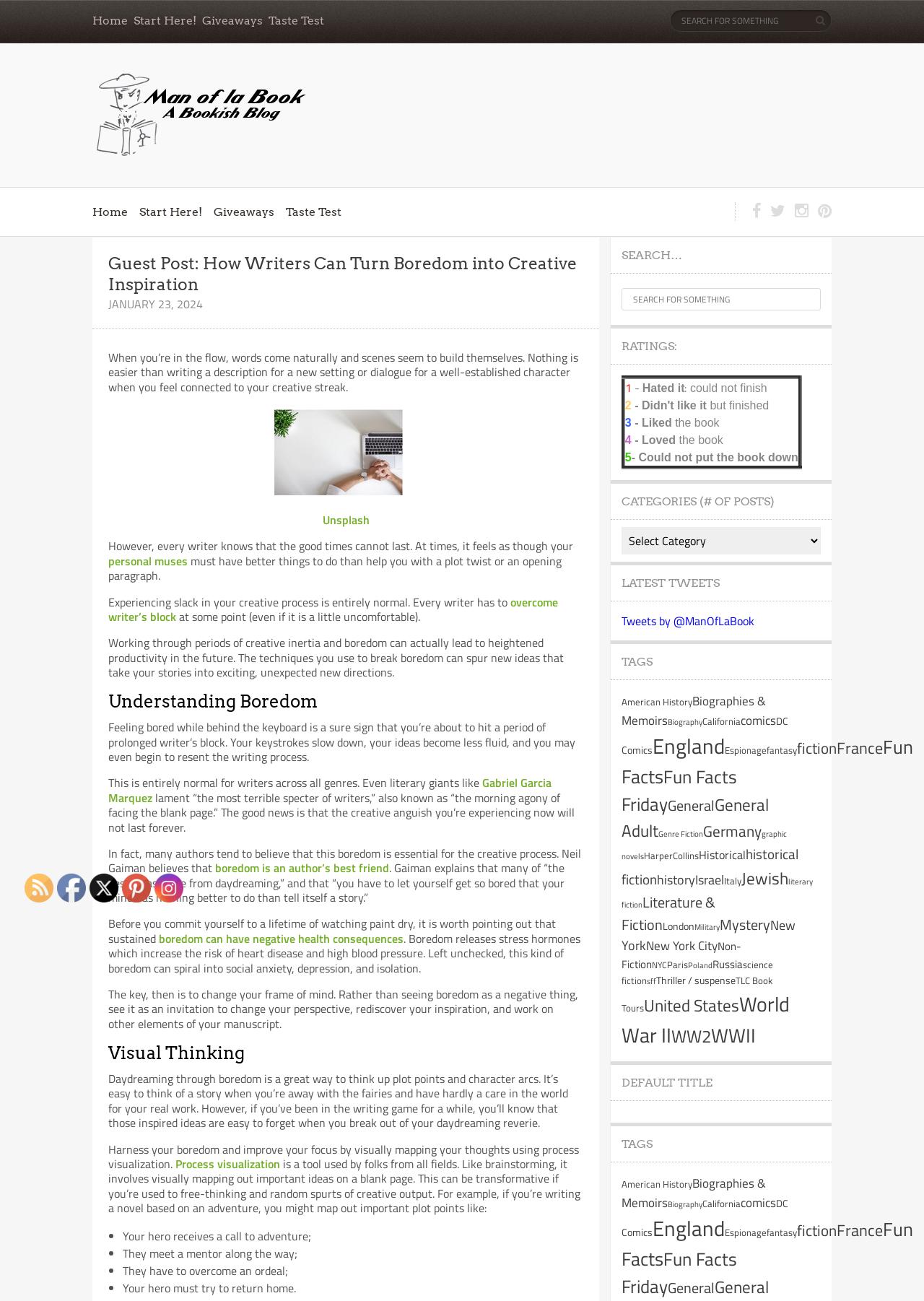What is the author's opinion on boredom?
Your answer should be a single word or phrase derived from the screenshot.

Boredom is essential for the creative process